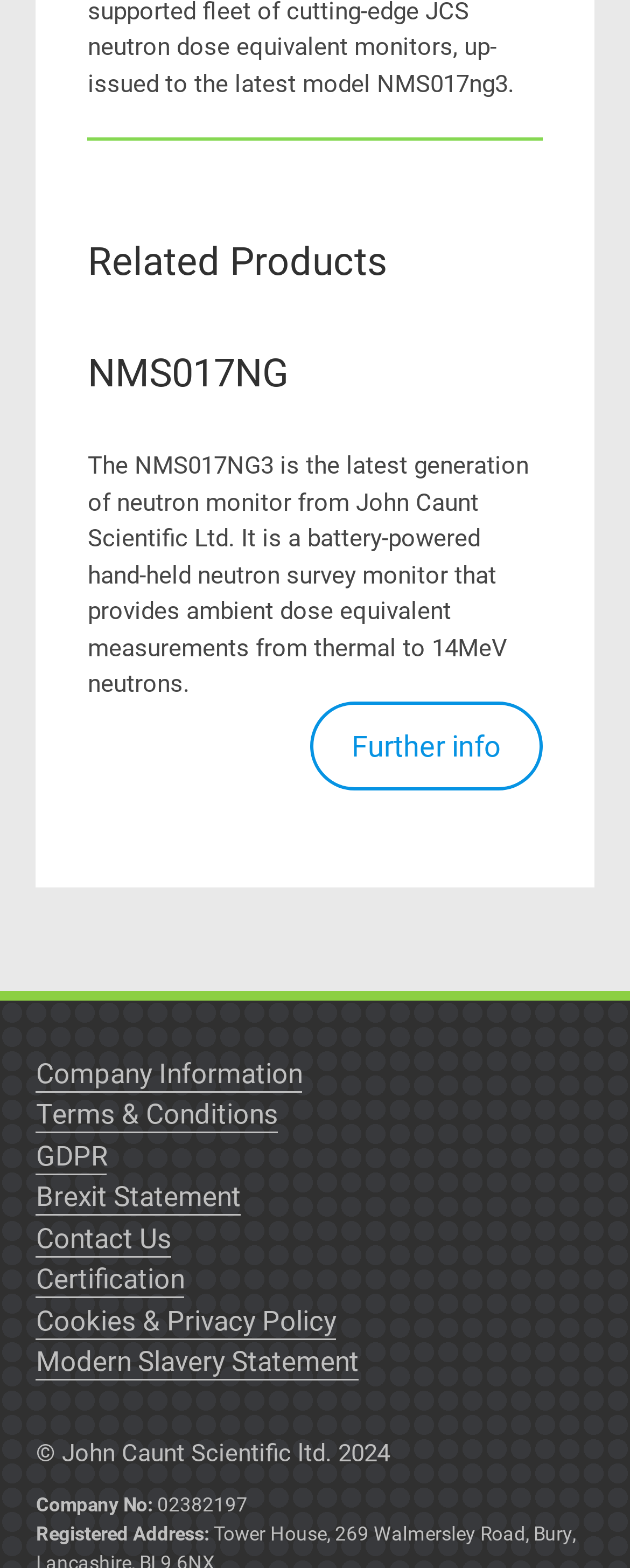What is the company name of the website owner?
Refer to the screenshot and answer in one word or phrase.

John Caunt Scientific Ltd